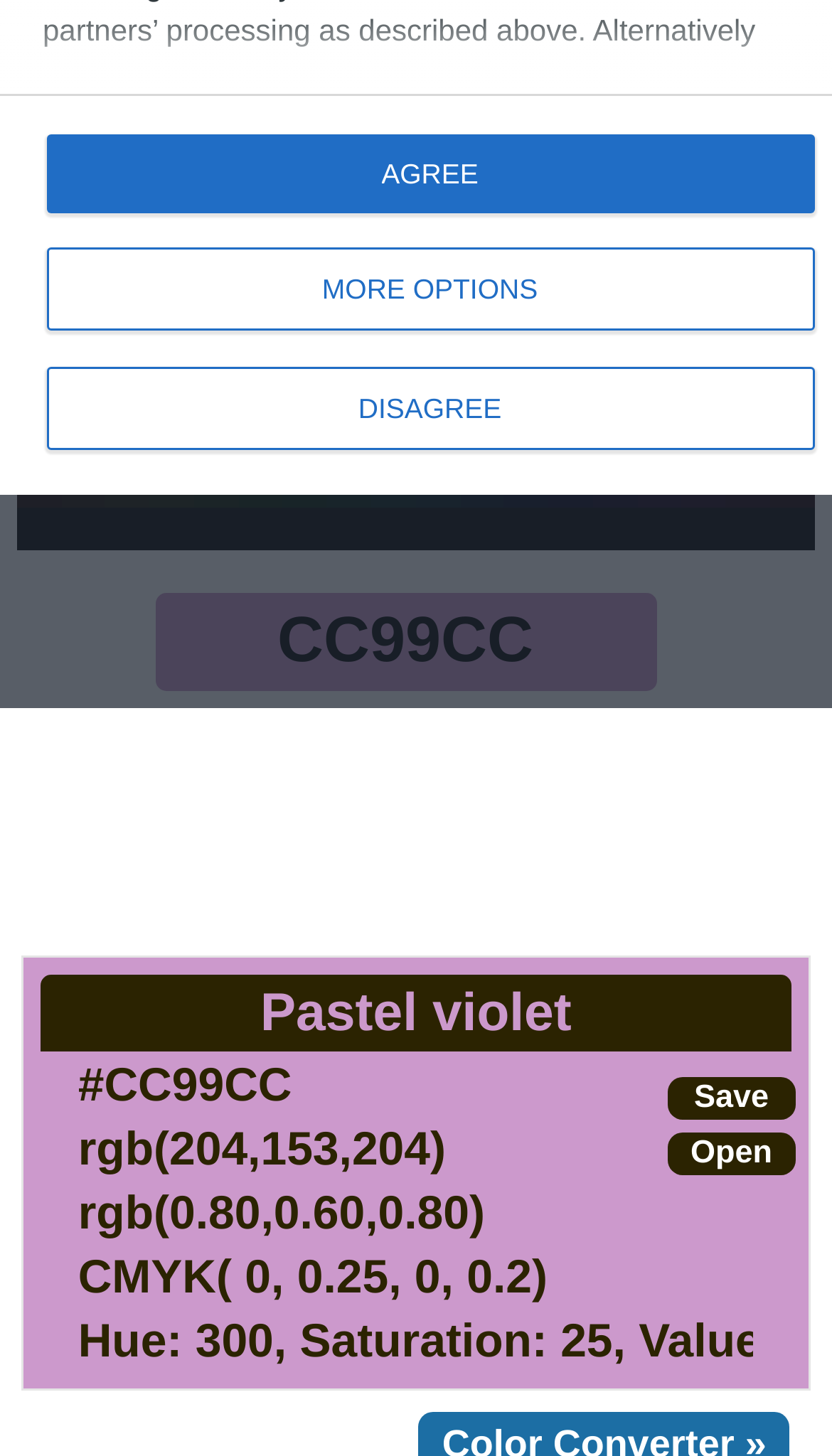Determine the bounding box coordinates of the UI element that matches the following description: "Terms and Conditions". The coordinates should be four float numbers between 0 and 1 in the format [left, top, right, bottom].

None